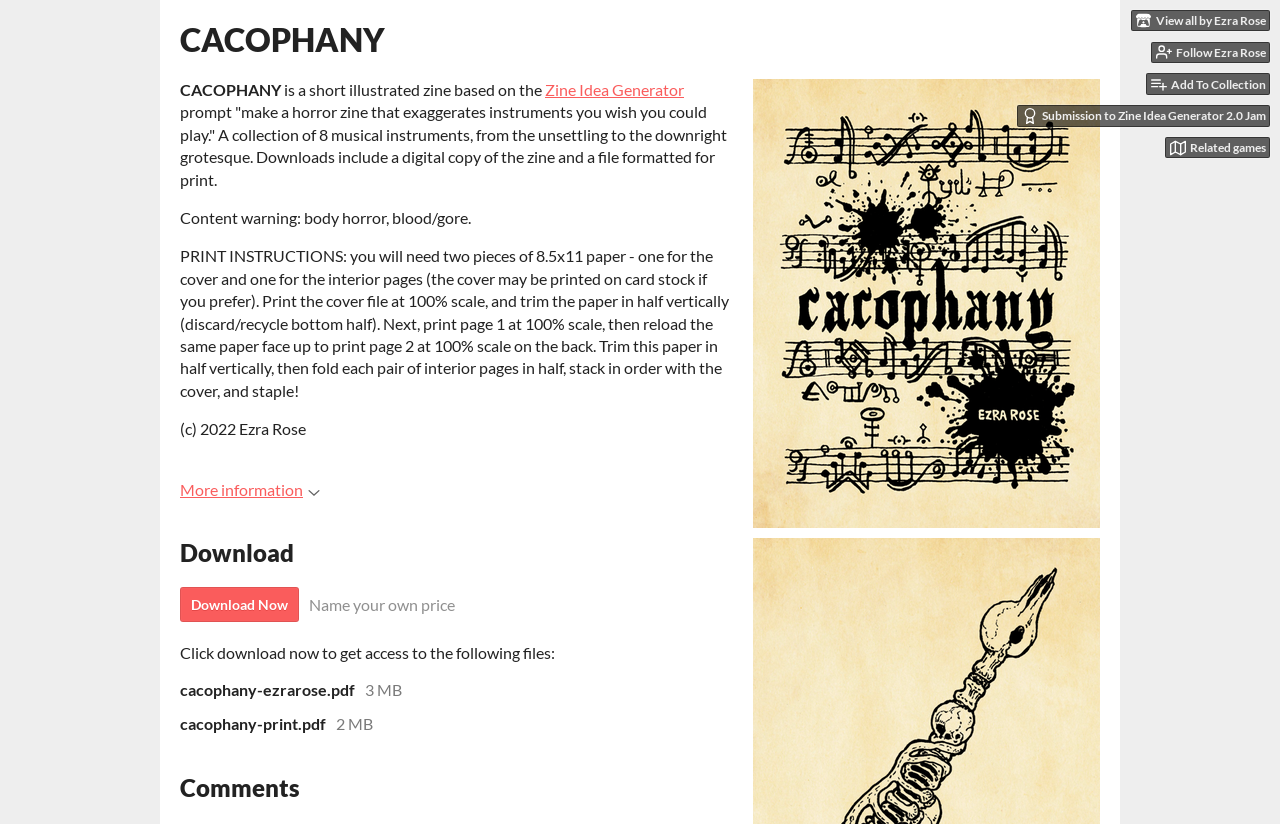Please identify the bounding box coordinates of the element's region that I should click in order to complete the following instruction: "Follow Ezra Rose". The bounding box coordinates consist of four float numbers between 0 and 1, i.e., [left, top, right, bottom].

[0.899, 0.051, 0.992, 0.077]